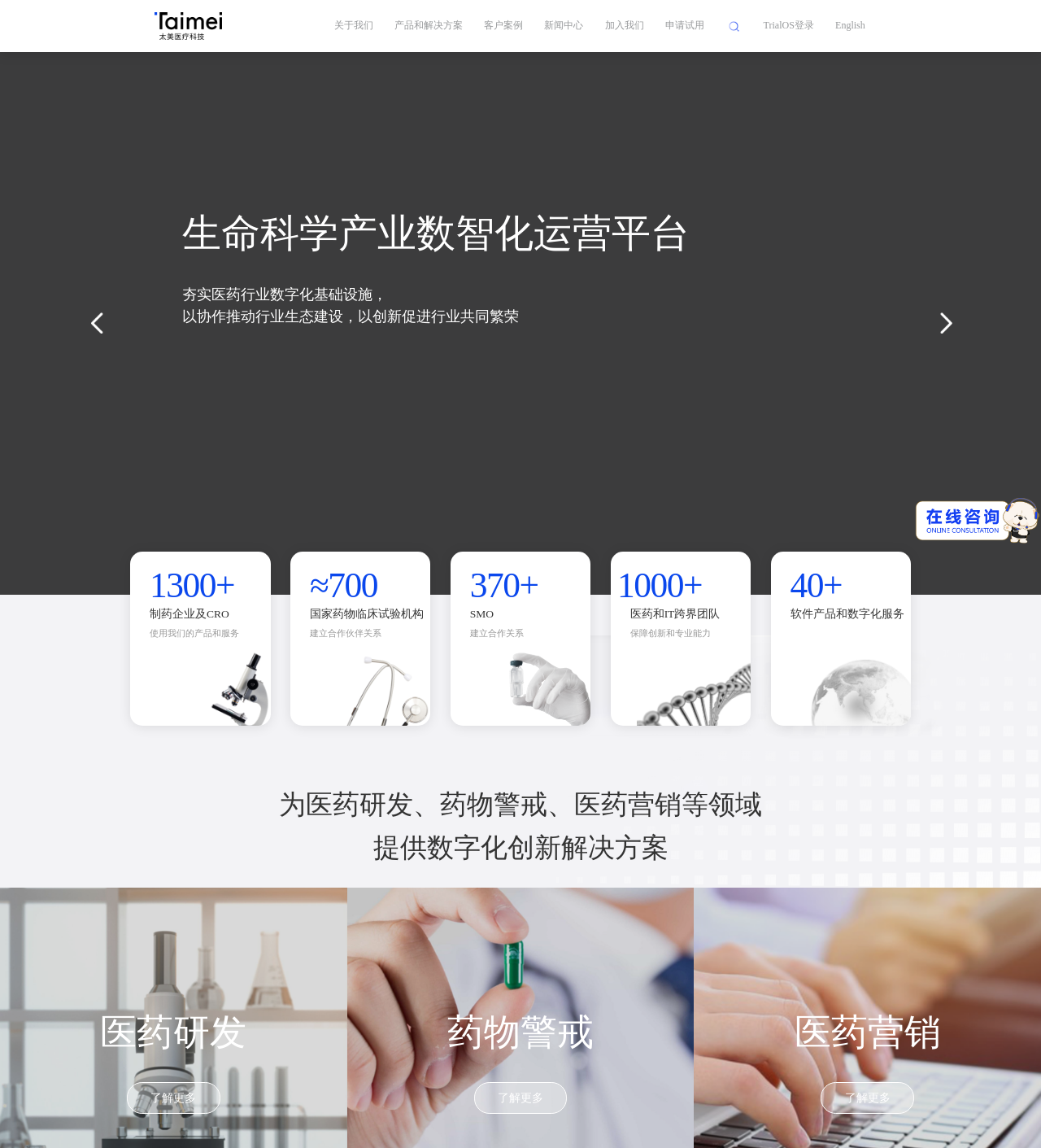Using the description: "name="key" placeholder="请输入关键词"", identify the bounding box of the corresponding UI element in the screenshot.

[0.379, 0.015, 0.879, 0.045]